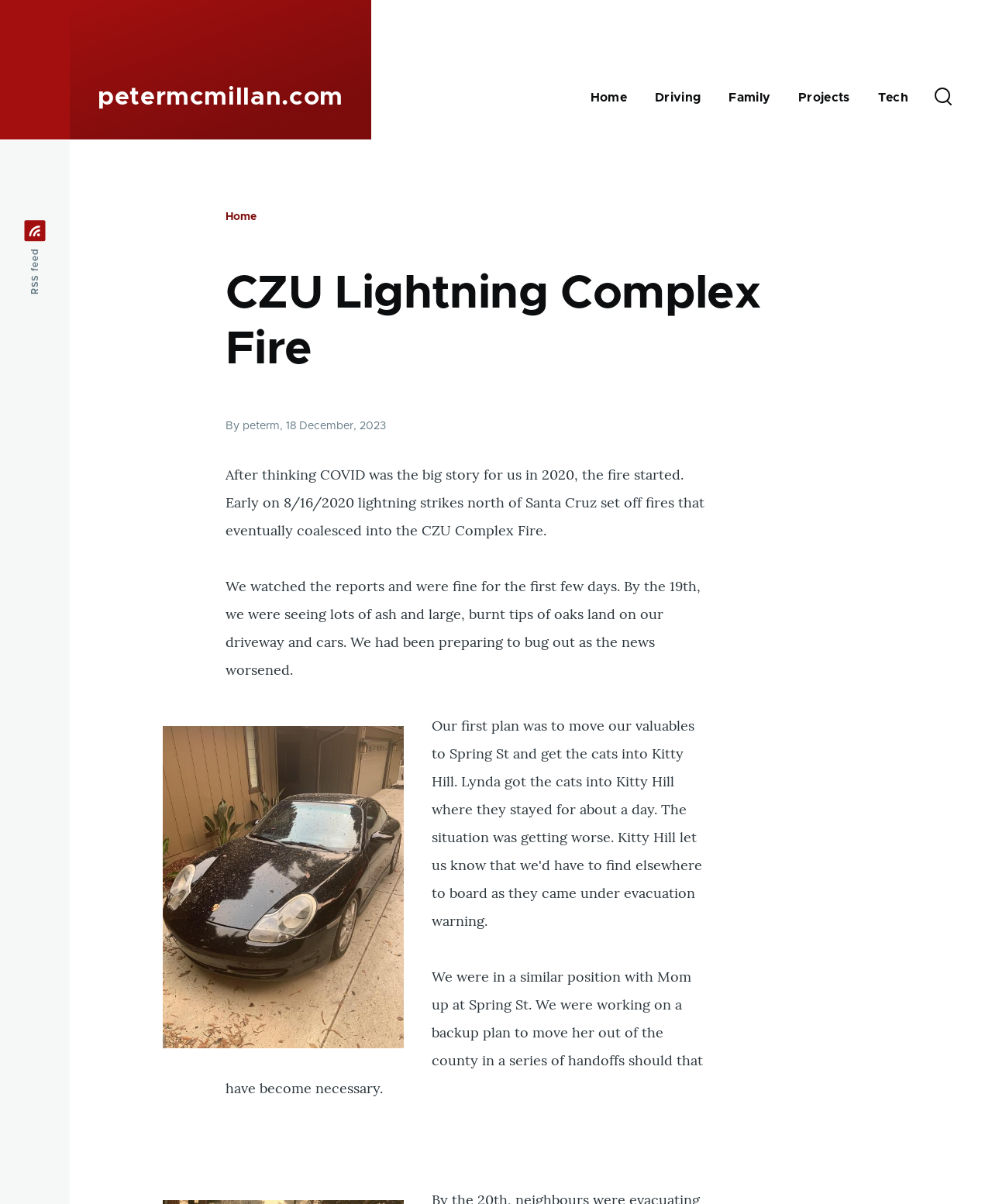Give a one-word or short phrase answer to this question: 
How many links are there in the main navigation?

5